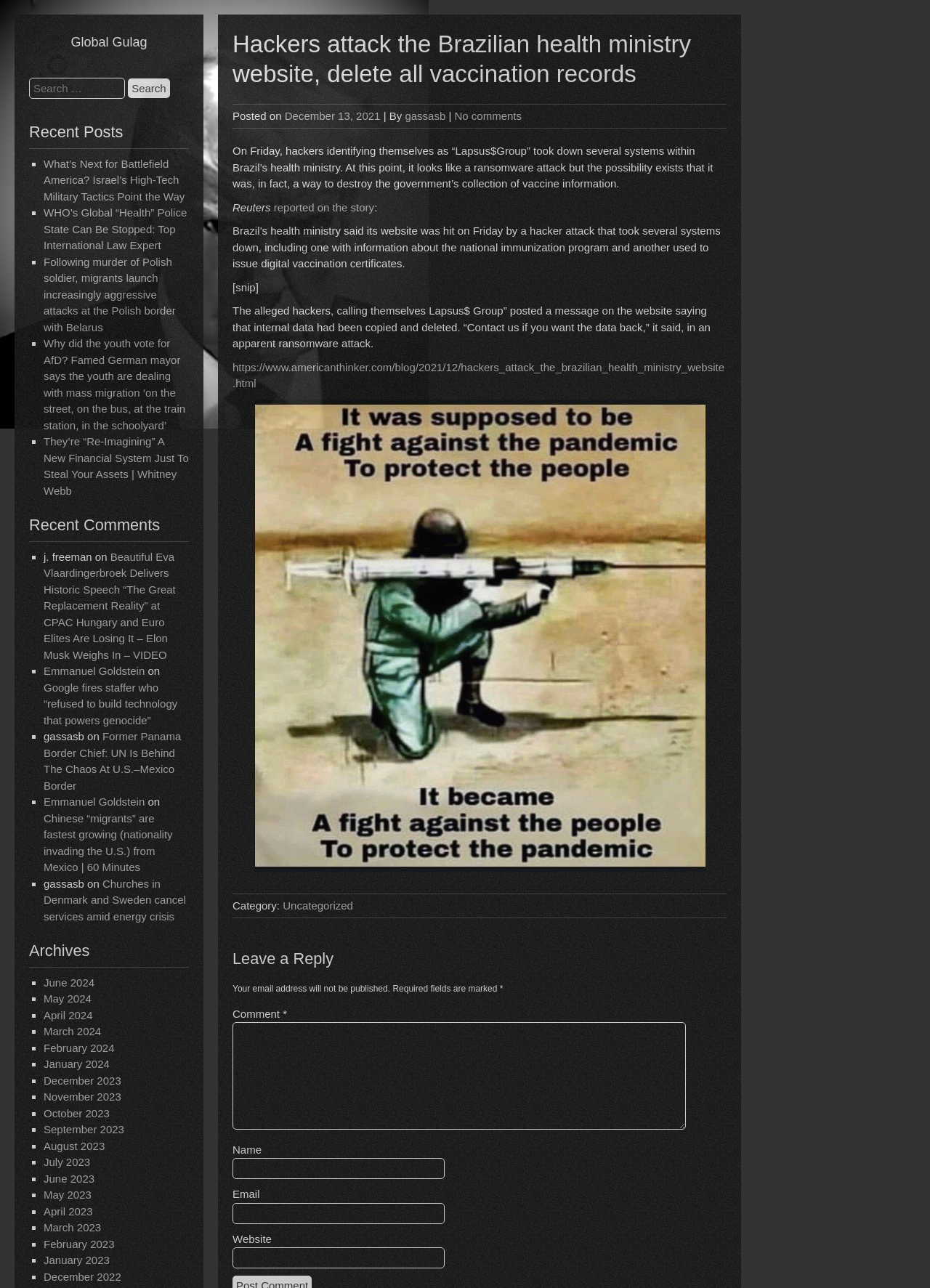Find the bounding box coordinates of the clickable area required to complete the following action: "View comments by j. freeman".

[0.047, 0.427, 0.099, 0.437]